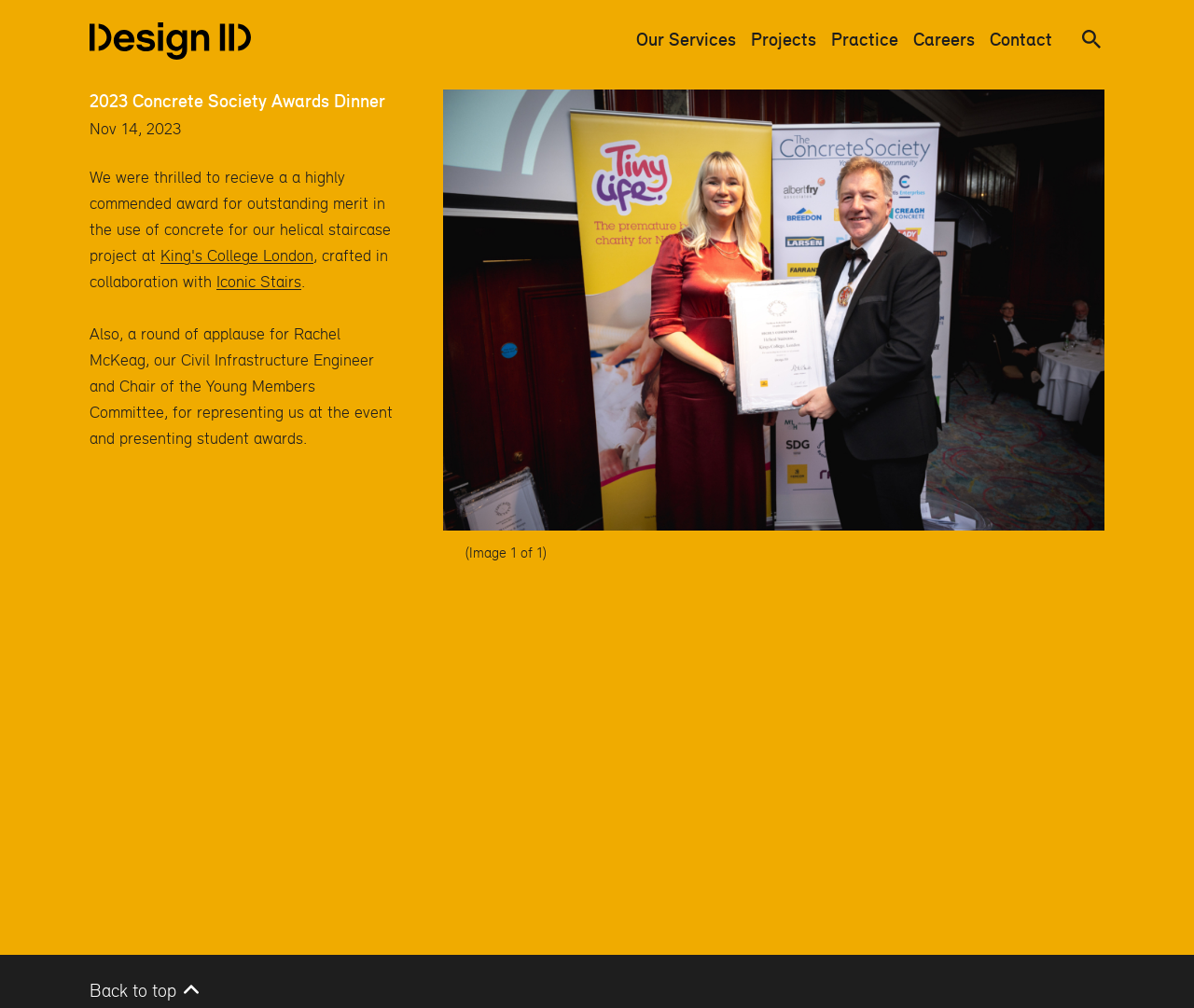Determine the bounding box coordinates of the clickable region to execute the instruction: "go to home page". The coordinates should be four float numbers between 0 and 1, denoted as [left, top, right, bottom].

[0.075, 0.022, 0.21, 0.059]